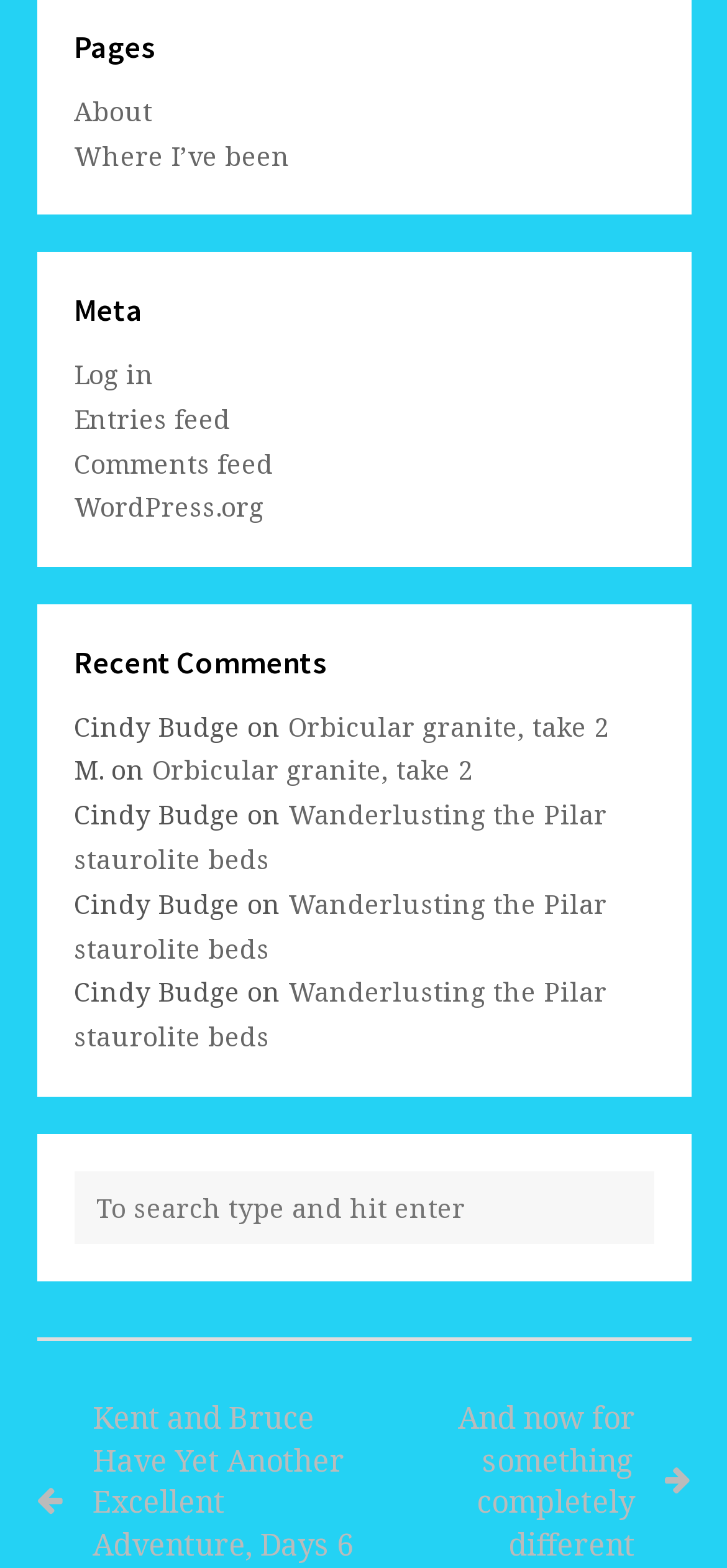How many links are there in the 'Pages' section?
Refer to the image and provide a one-word or short phrase answer.

2